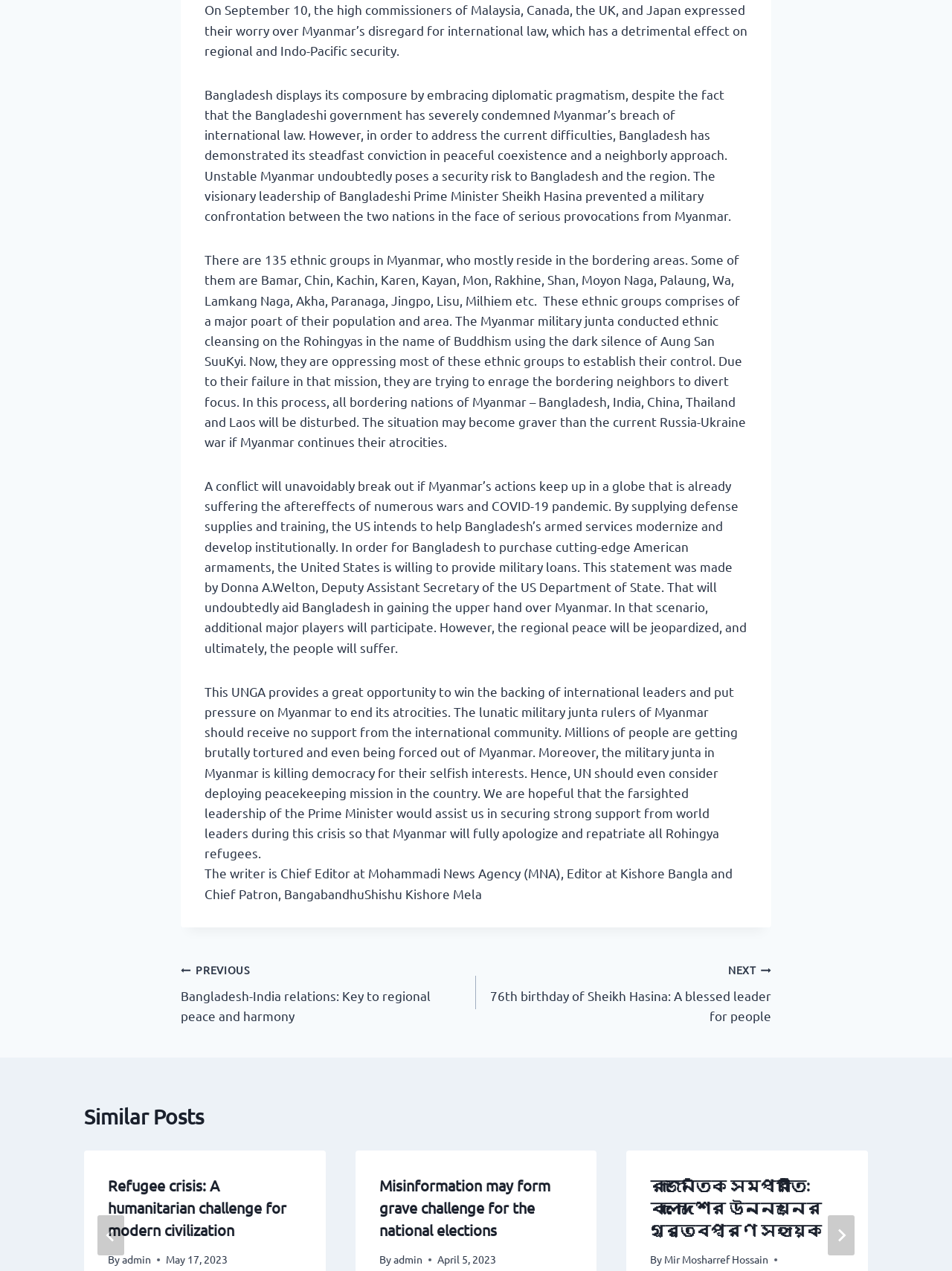Given the element description: "Mir Mosharref Hossain", predict the bounding box coordinates of the UI element it refers to, using four float numbers between 0 and 1, i.e., [left, top, right, bottom].

[0.698, 0.985, 0.807, 0.996]